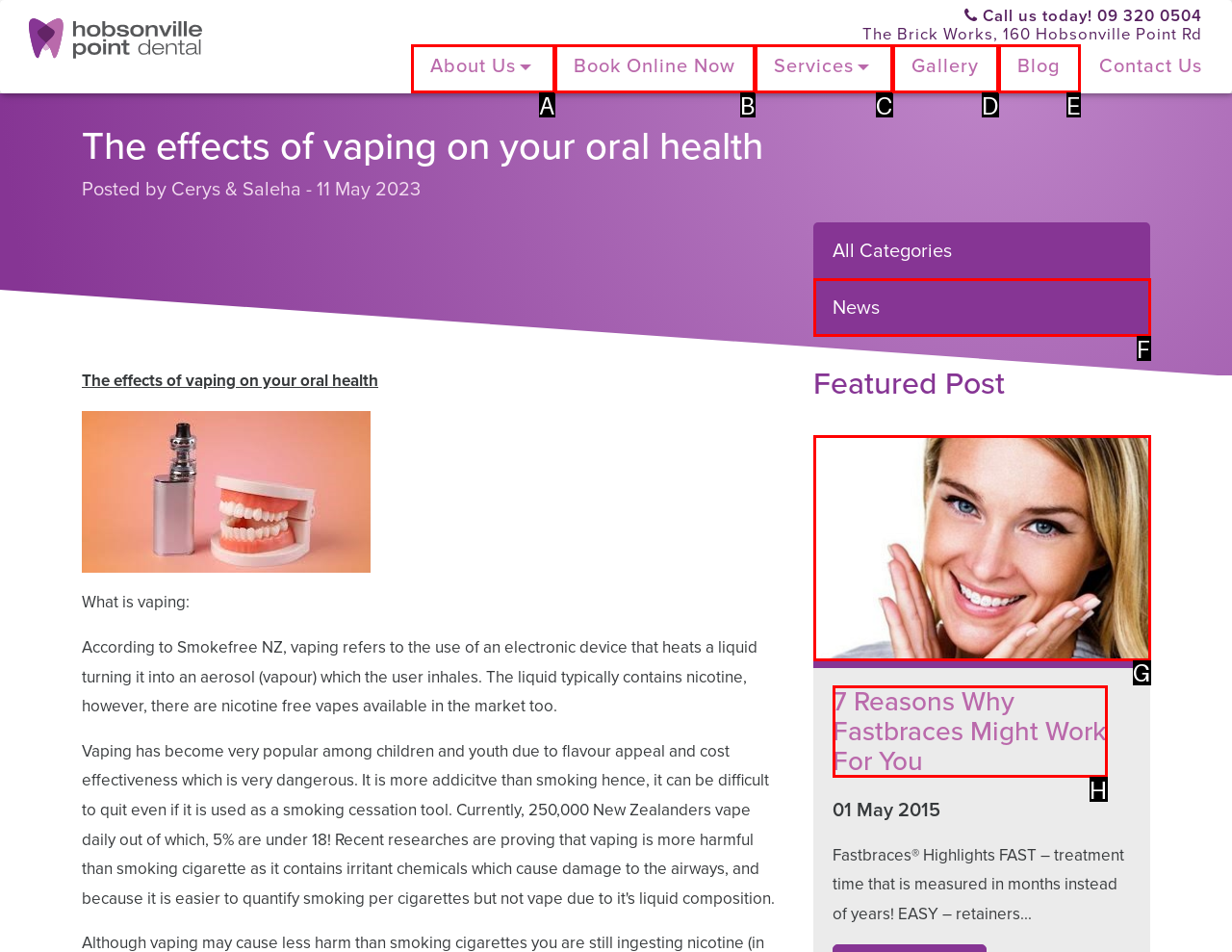Identify the bounding box that corresponds to: Services
Respond with the letter of the correct option from the provided choices.

C